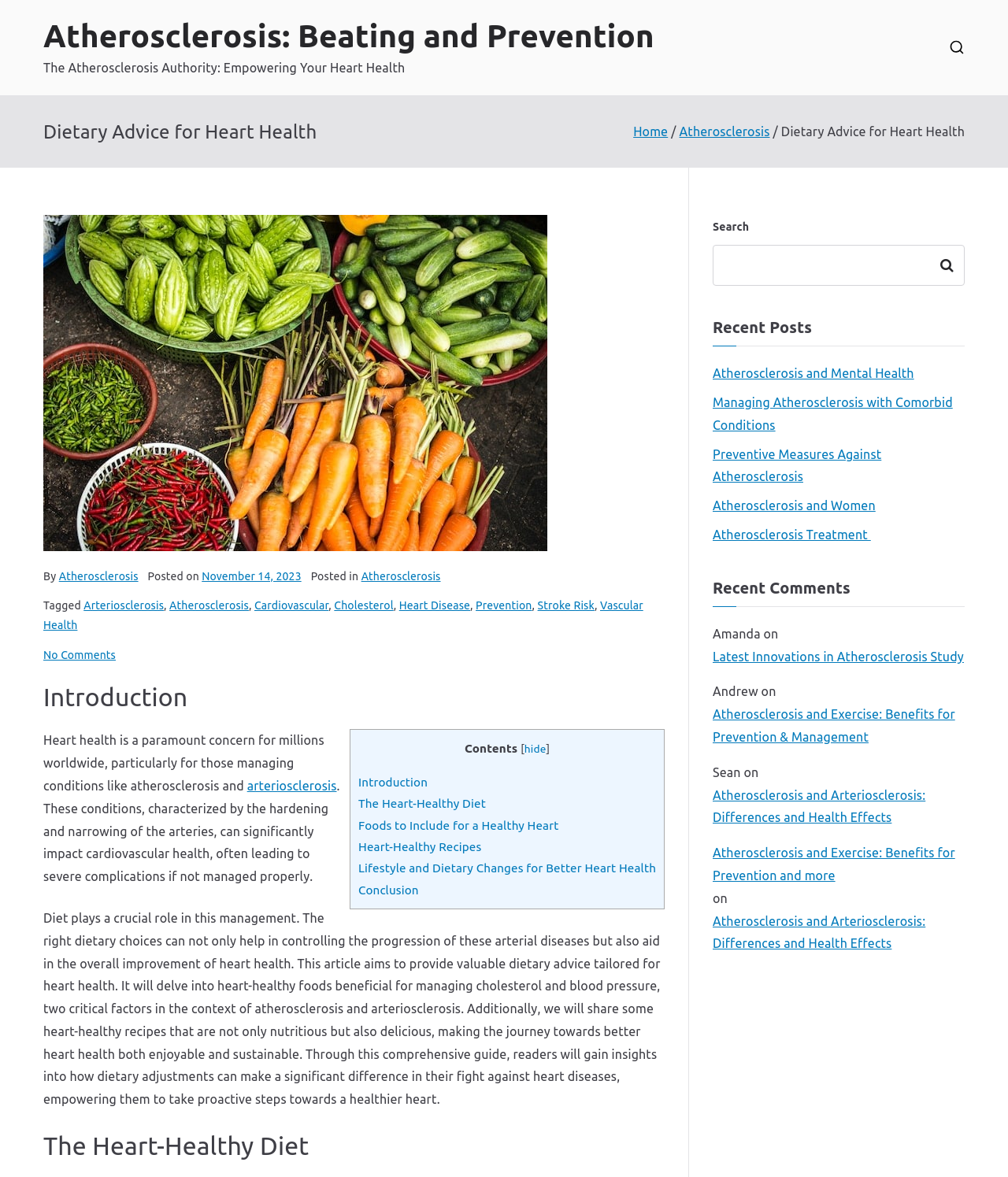Determine the bounding box coordinates of the section to be clicked to follow the instruction: "Read the article about Dietary Advice for Heart Health". The coordinates should be given as four float numbers between 0 and 1, formatted as [left, top, right, bottom].

[0.043, 0.102, 0.314, 0.122]